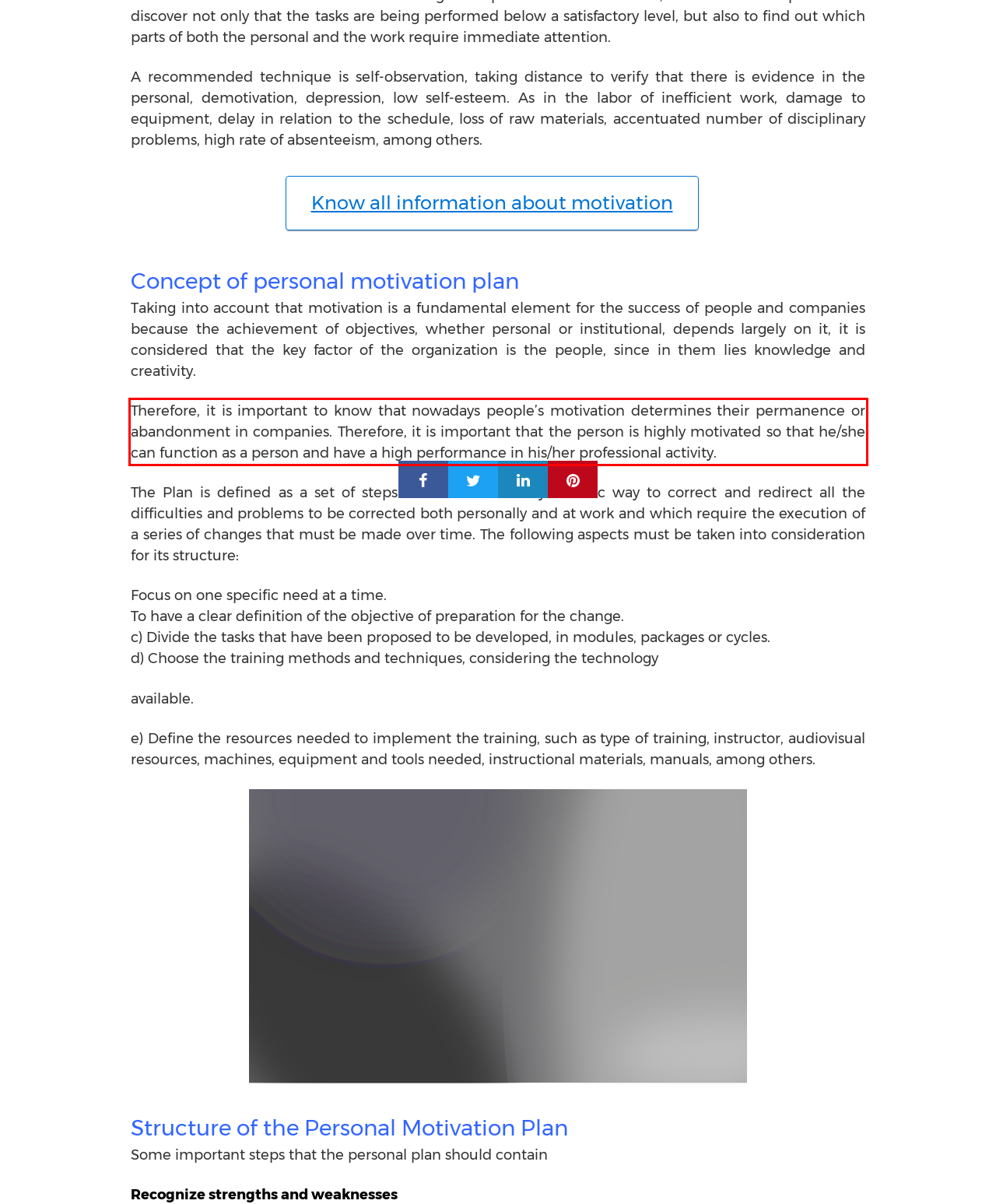Within the screenshot of the webpage, locate the red bounding box and use OCR to identify and provide the text content inside it.

Therefore, it is important to know that nowadays people’s motivation determines their permanence or abandonment in companies. Therefore, it is important that the person is highly motivated so that he/she can function as a person and have a high performance in his/her professional activity.